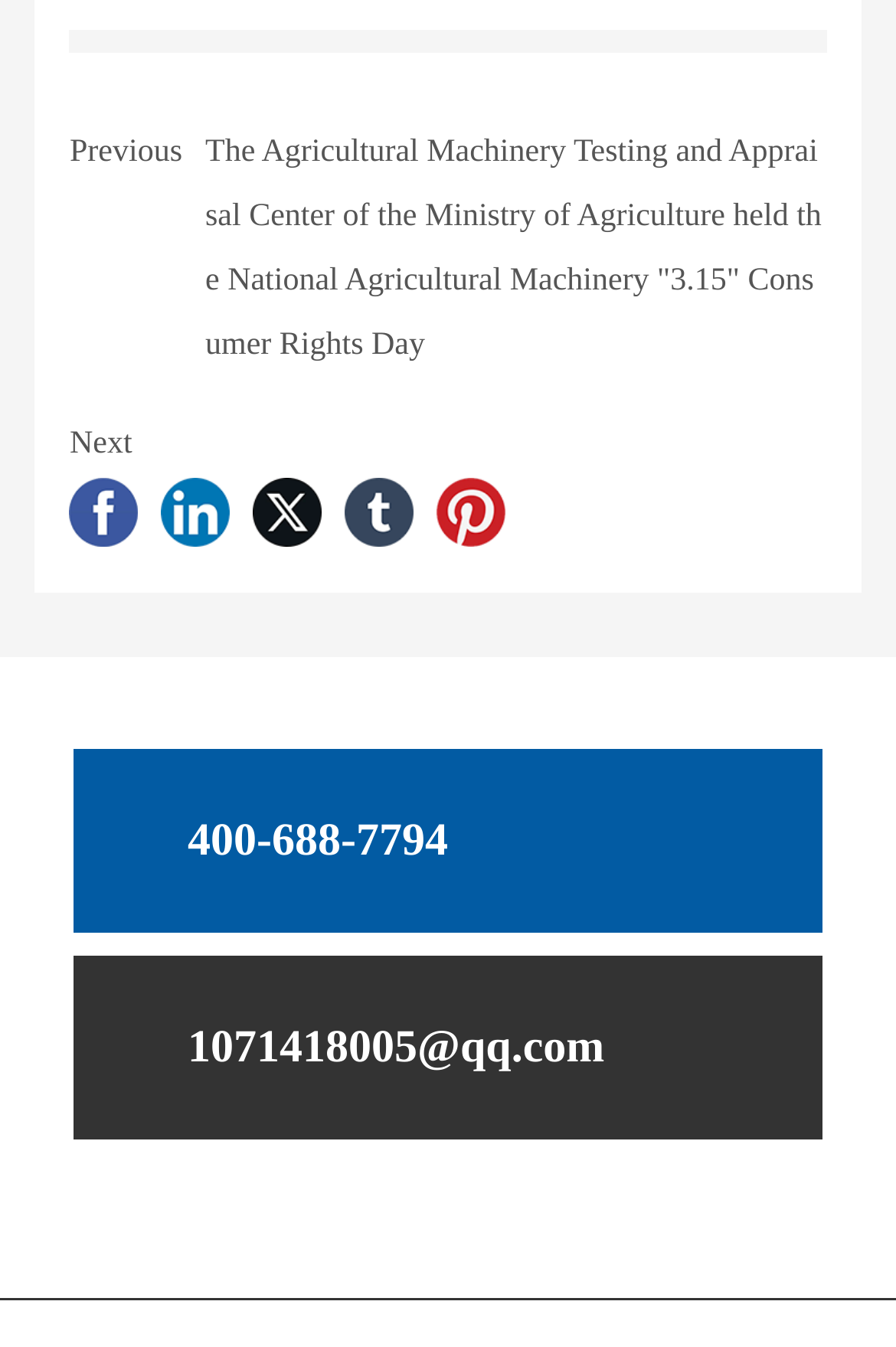Please give the bounding box coordinates of the area that should be clicked to fulfill the following instruction: "Visit the 'The Agricultural Machinery Testing and Appraisal Center of the Ministry of Agriculture held the National Agricultural Machinery 3.15 Consumer Rights Day' page". The coordinates should be in the format of four float numbers from 0 to 1, i.e., [left, top, right, bottom].

[0.229, 0.101, 0.917, 0.27]